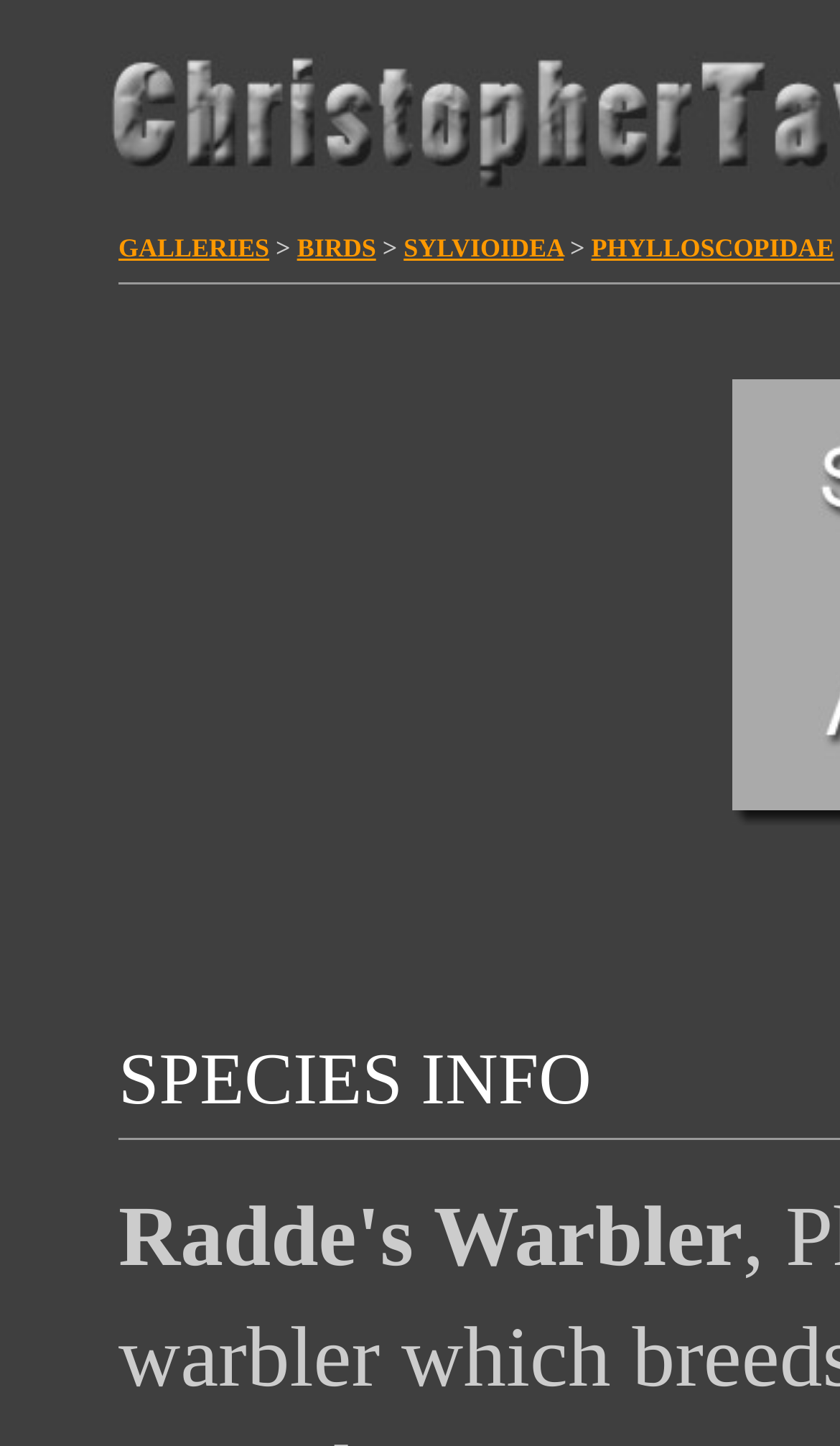Identify the bounding box of the HTML element described here: "MPV paris". Provide the coordinates as four float numbers between 0 and 1: [left, top, right, bottom].

None